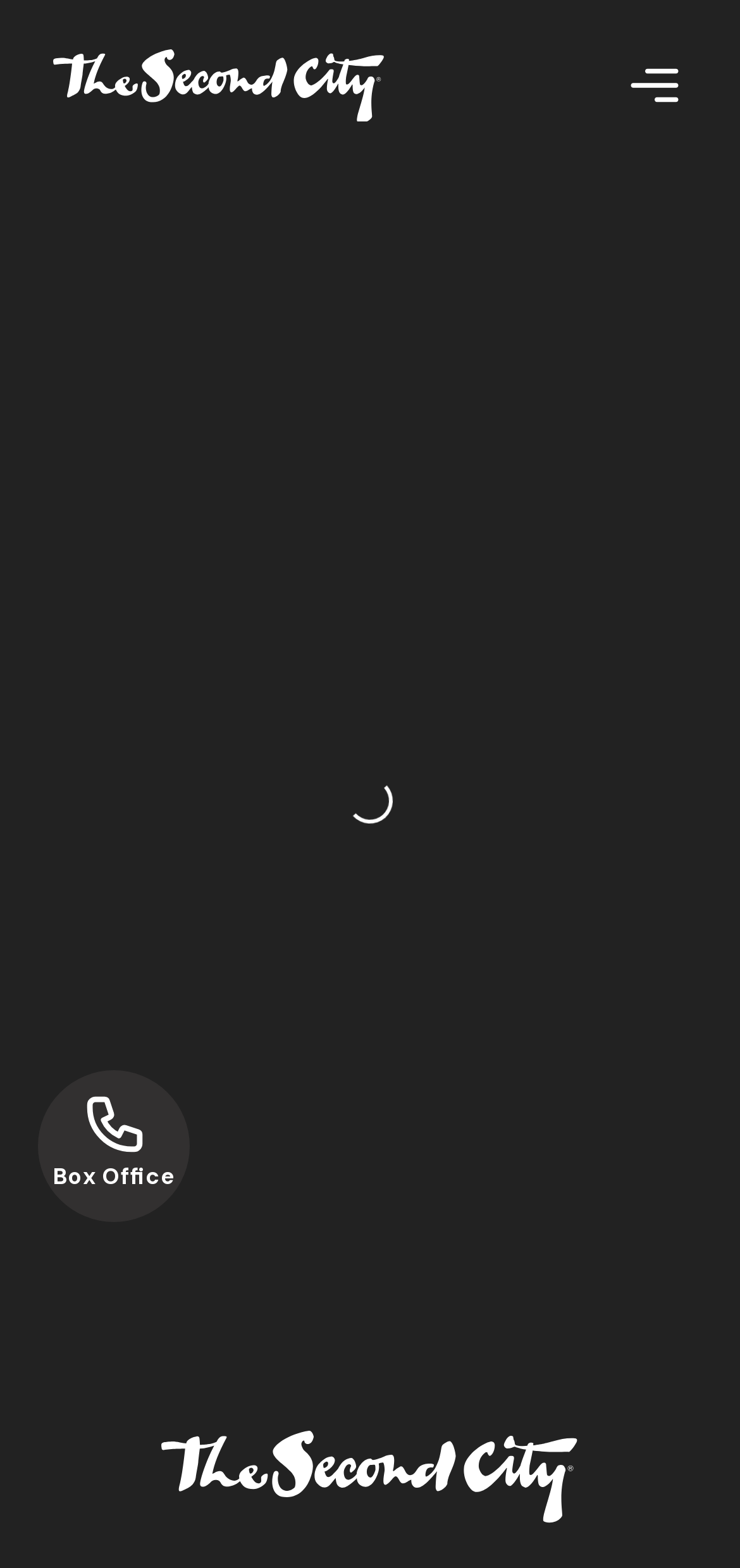Give a one-word or phrase response to the following question: What is the current status of the webpage?

Loading